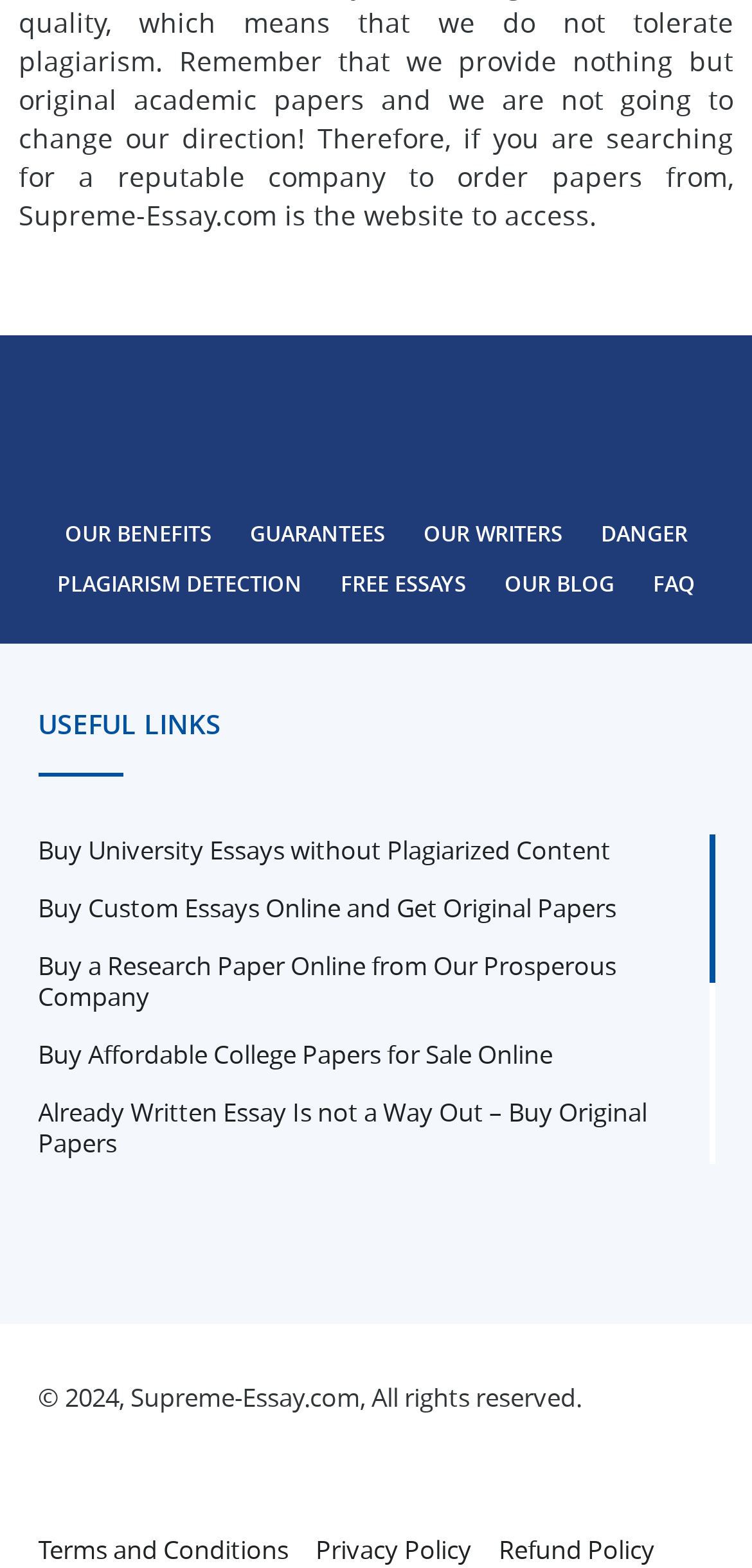Locate the bounding box coordinates of the element I should click to achieve the following instruction: "Visit 'FREE ESSAYS'".

[0.432, 0.356, 0.64, 0.388]